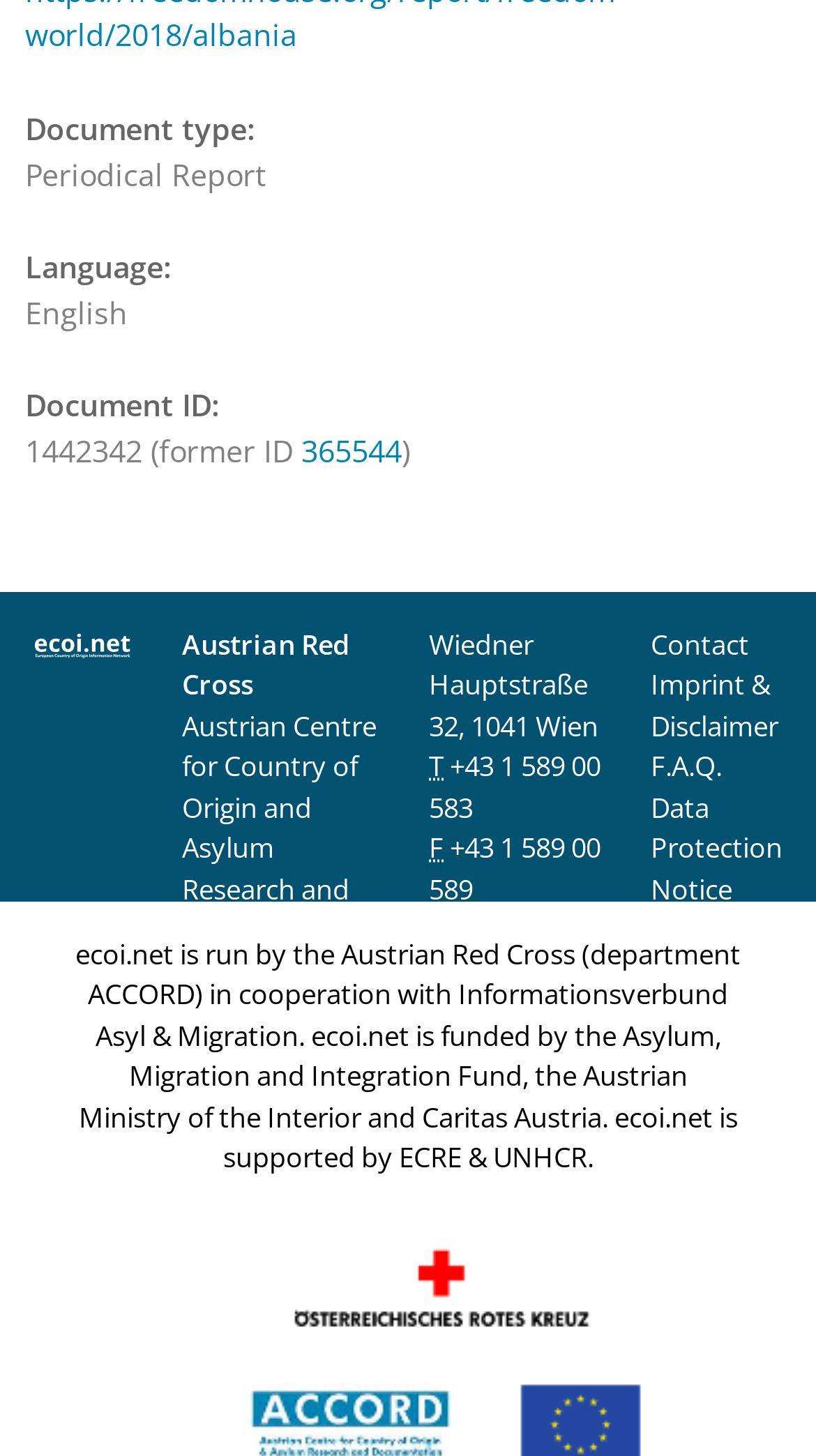Identify the bounding box for the UI element described as: "+43 1 589 00 589". The coordinates should be four float numbers between 0 and 1, i.e., [left, top, right, bottom].

[0.526, 0.569, 0.736, 0.623]